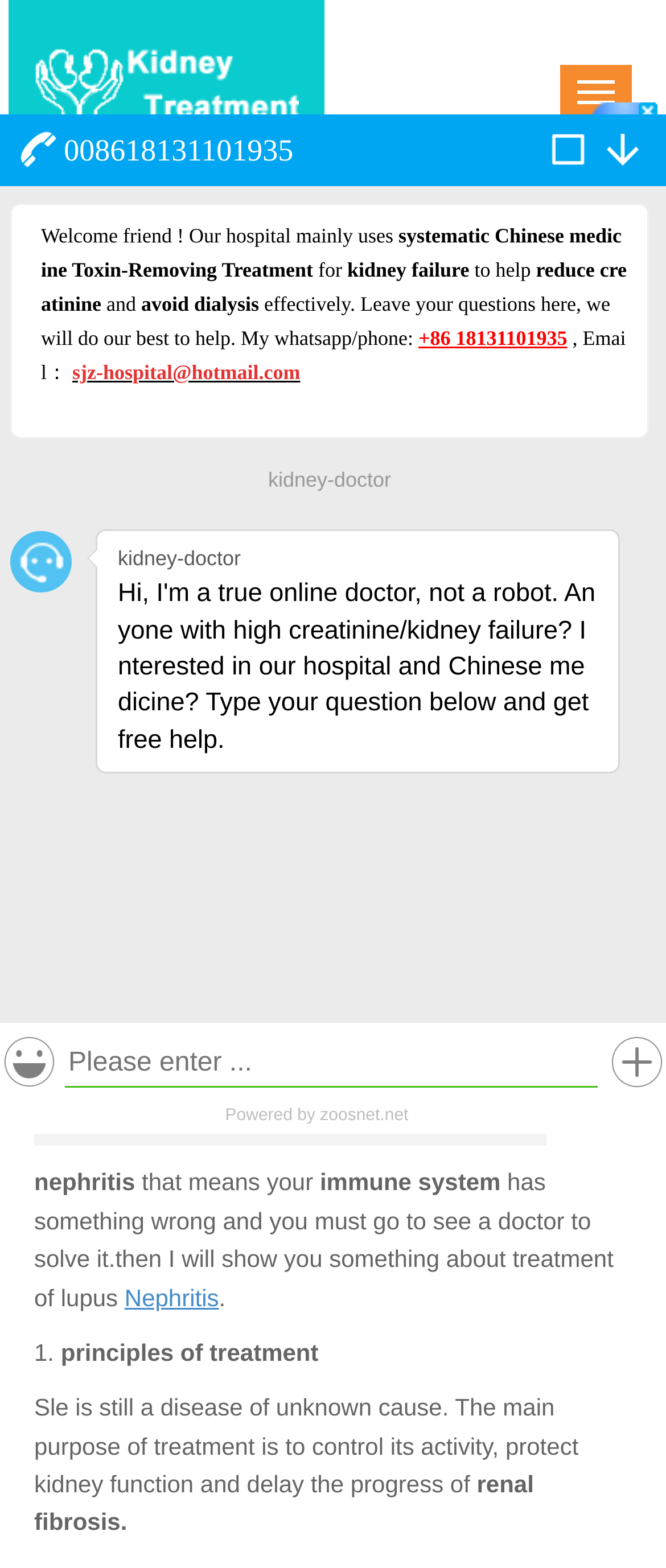Describe every aspect of the webpage comprehensively.

This webpage is about lupus nephritis treatment, with a focus on alternative approaches beyond Western medicine. At the top, there is a button and an image with the text "Kidney Disease Treatment". Below this, there is a heading that reads "Lupus Nephritis Treatment". 

To the right of the heading, there are four links: "Home", "Kidney Disease", "Lupus Nephritis", and "Lupus Nephritis Treatment". 

Below these links, there is a larger heading that reads "What To Do To Deal With Lupua Nephritis Except Western Medicine". Underneath this heading, there is a date "2018-07-25 15:23" and a block of text that explains what lupus nephritis is and the importance of seeking medical attention. 

The text is divided into paragraphs, with the first paragraph starting with "When you have lupus nephritis..." and the second paragraph discussing the principles of treatment. The text continues to explain the goals of treatment, including controlling the disease's activity, protecting kidney function, and delaying the progress of renal fibrosis.

On the right side of the page, there is a link with an icon and another image. At the bottom of the page, there is an iframe that spans the entire width of the page.